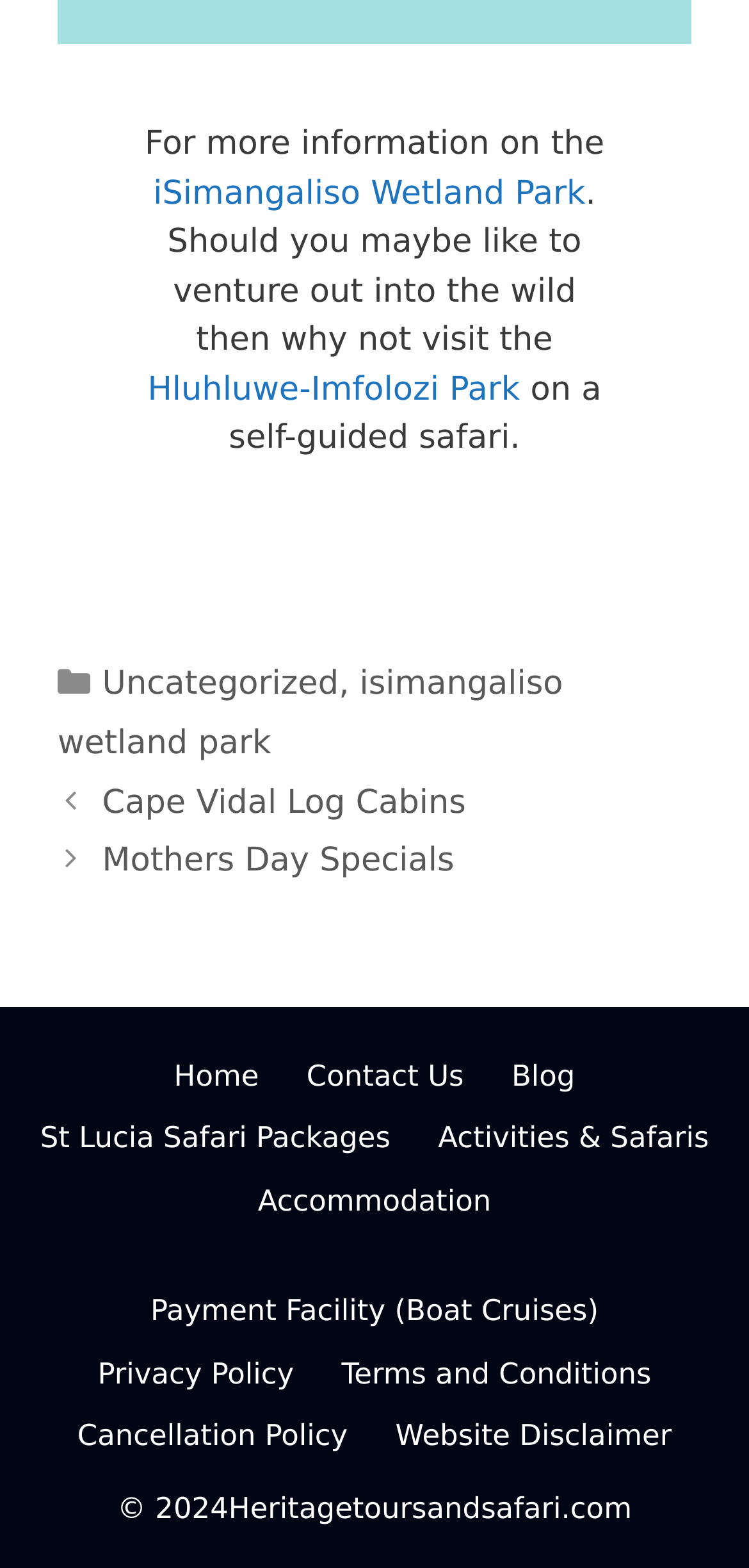How many links are in the footer?
Examine the webpage screenshot and provide an in-depth answer to the question.

I counted the links in the footer section, which includes 'Uncategorized', 'isimangaliso wetland park', 'Home', 'Contact Us', 'Blog', 'St Lucia Safari Packages', and 'Posts'. There are 7 links in total.